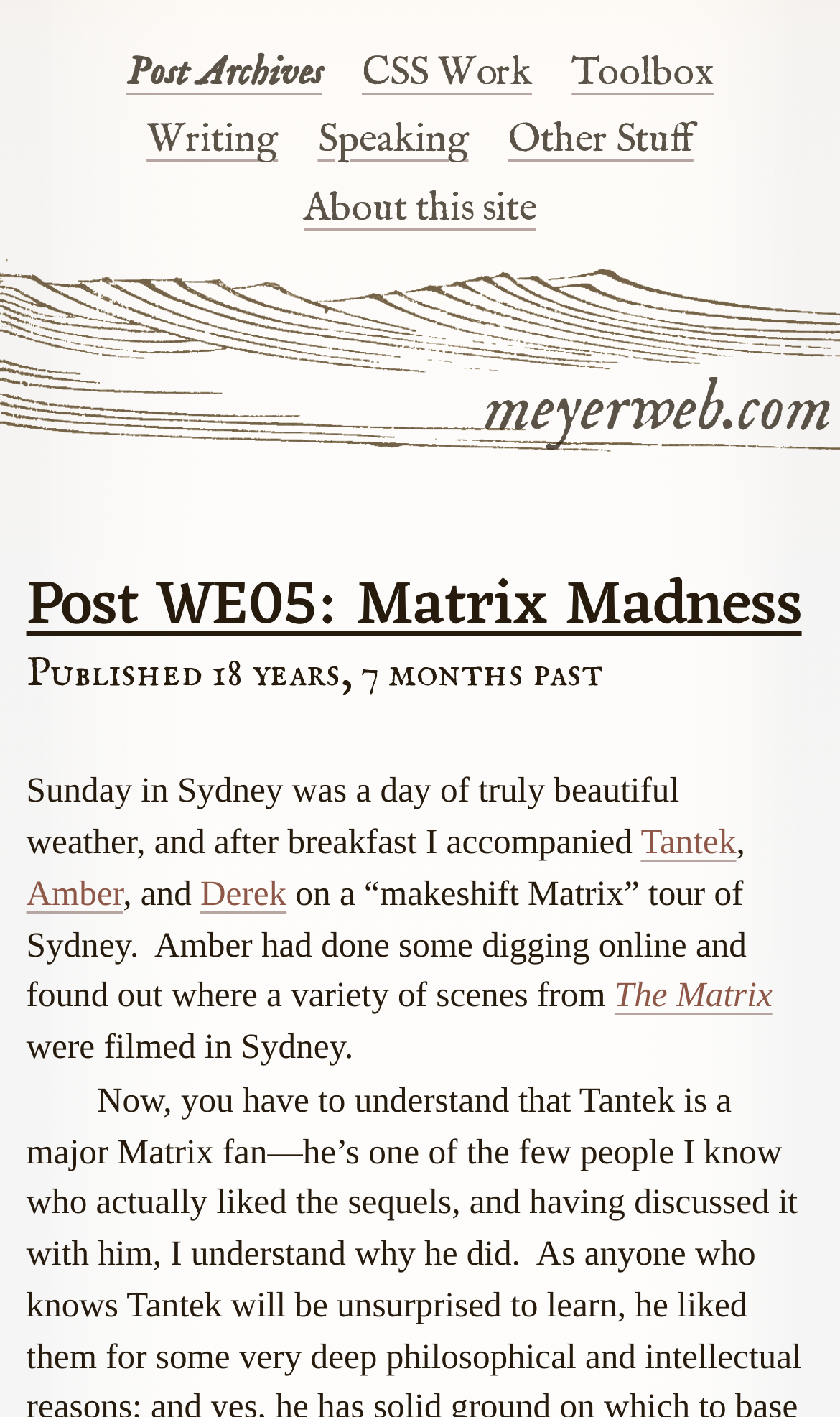Who accompanied the author on the 'makeshift Matrix' tour?
Based on the image, respond with a single word or phrase.

Amber